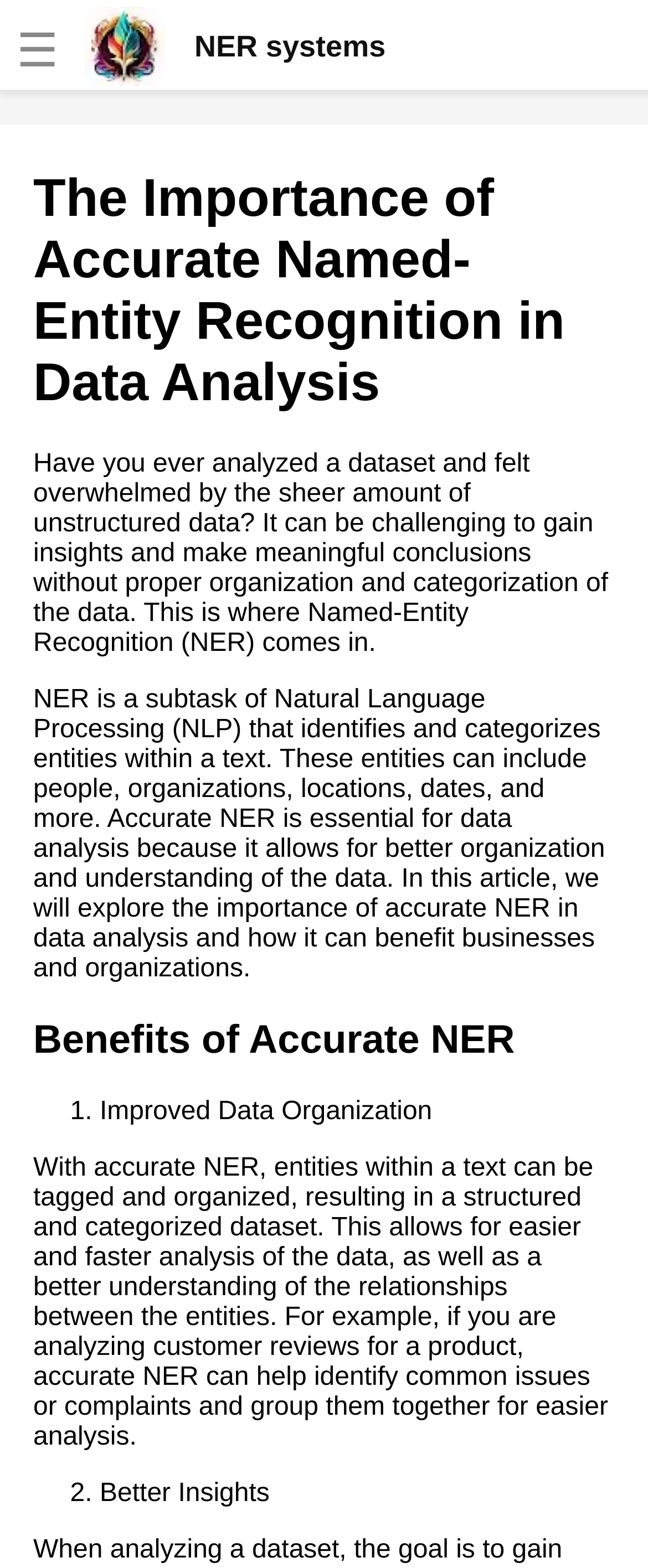Refer to the image and provide a thorough answer to this question:
How many benefits of accurate NER are mentioned?

I can see that there are two benefits of accurate NER mentioned on the webpage, which are 'Improved Data Organization' and 'Better Insights'.